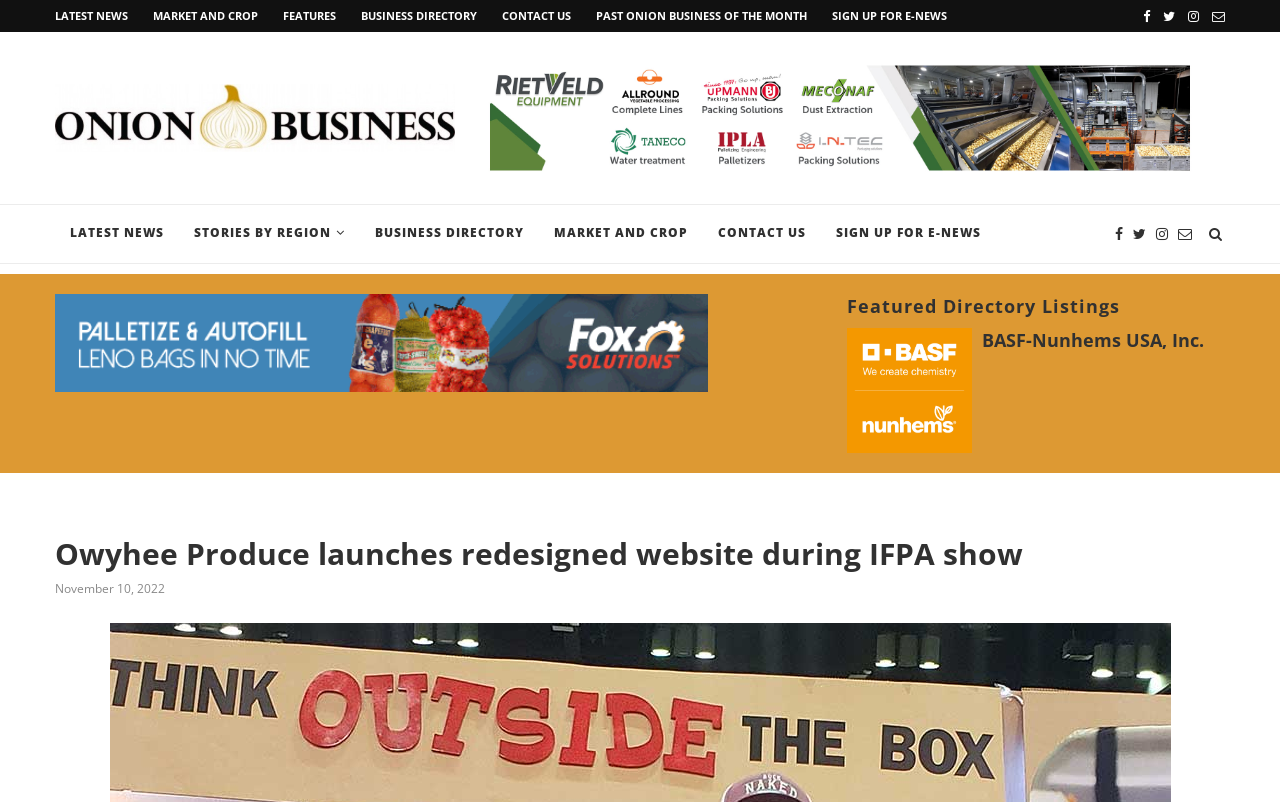Mark the bounding box of the element that matches the following description: "Sign Up for E-News".

[0.65, 0.01, 0.74, 0.029]